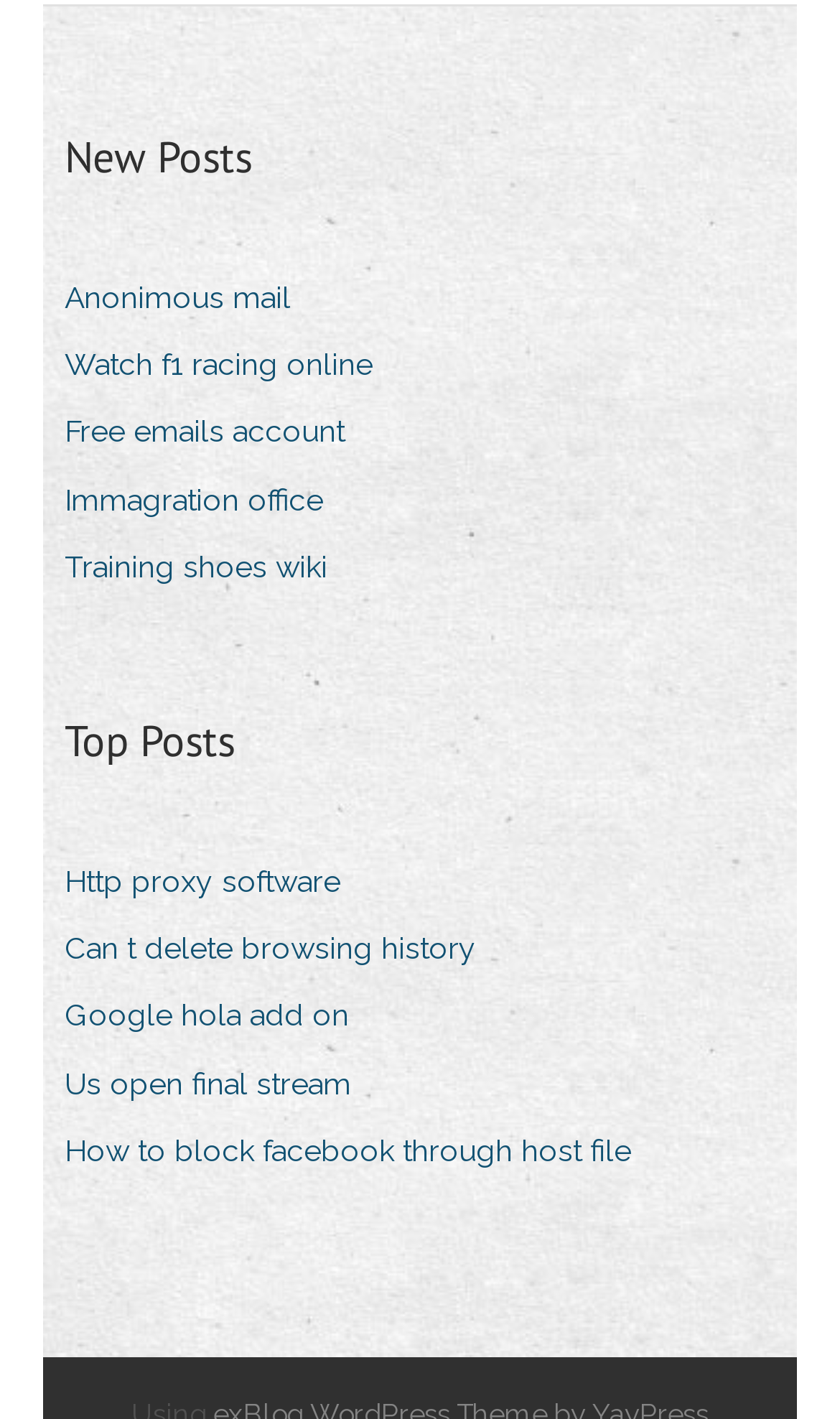What is the topic of the third link under 'New Posts'?
Based on the image, answer the question with a single word or brief phrase.

Free emails account